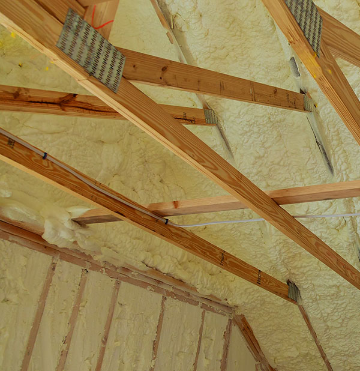What is the purpose of the spray foam insulation?
Please give a detailed and elaborate answer to the question.

According to the caption, the spray foam insulation 'serves as a critical component in energy efficiency, helping to regulate temperature and reduce energy costs in the home', implying that its primary purpose is to improve energy efficiency.